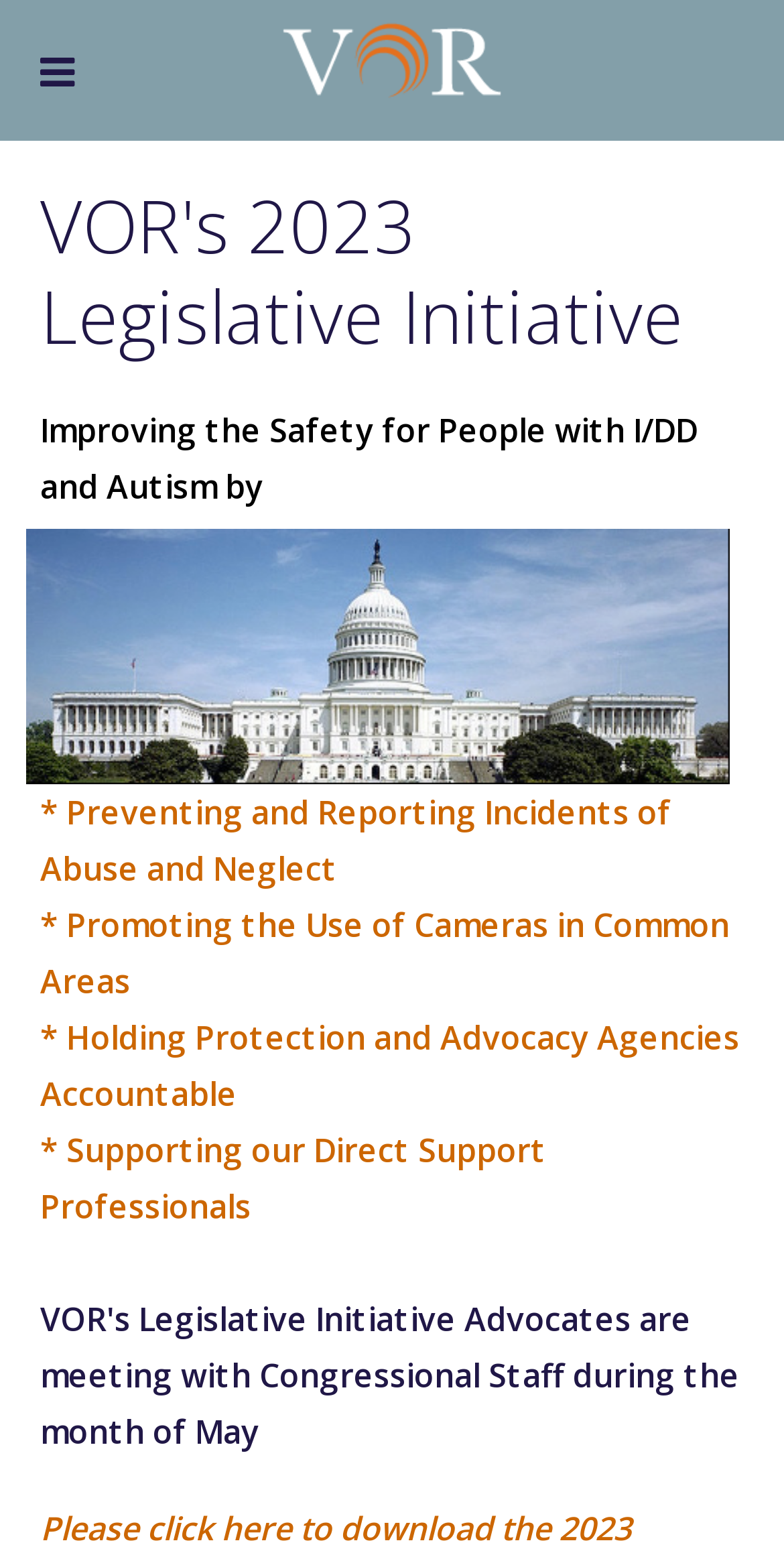Extract the main headline from the webpage and generate its text.

VOR's 2023 Legislative Initiative